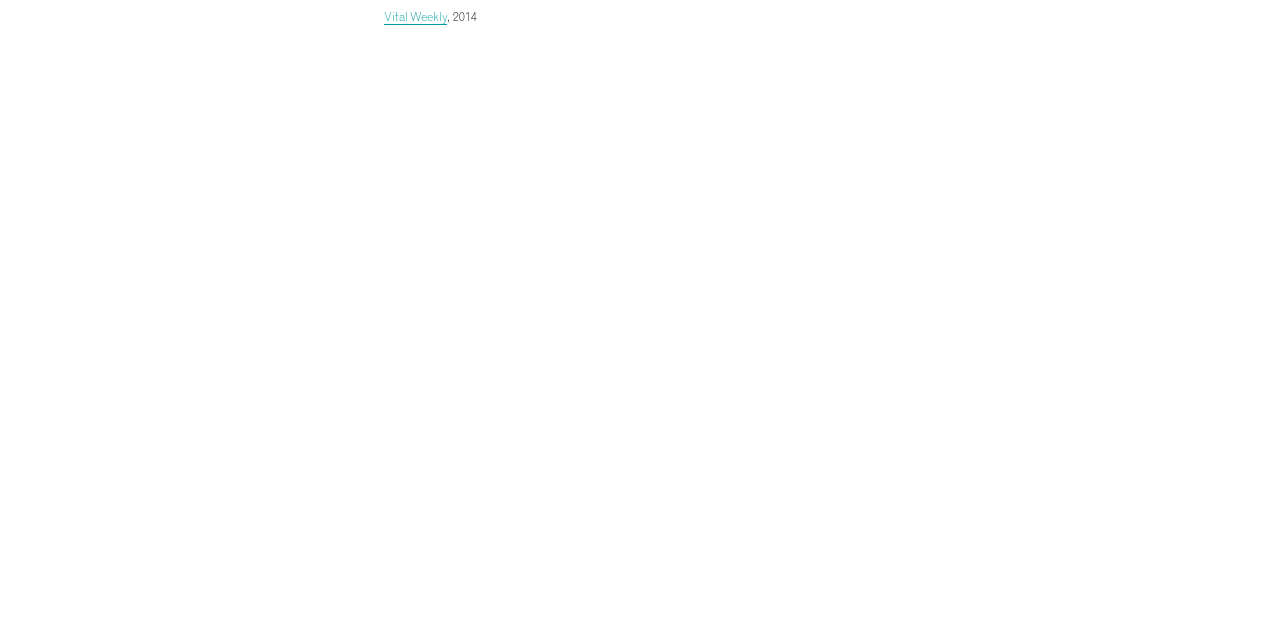Bounding box coordinates are specified in the format (top-left x, top-left y, bottom-right x, bottom-right y). All values are floating point numbers bounded between 0 and 1. Please provide the bounding box coordinate of the region this sentence describes: Vital Weekly

[0.3, 0.019, 0.349, 0.038]